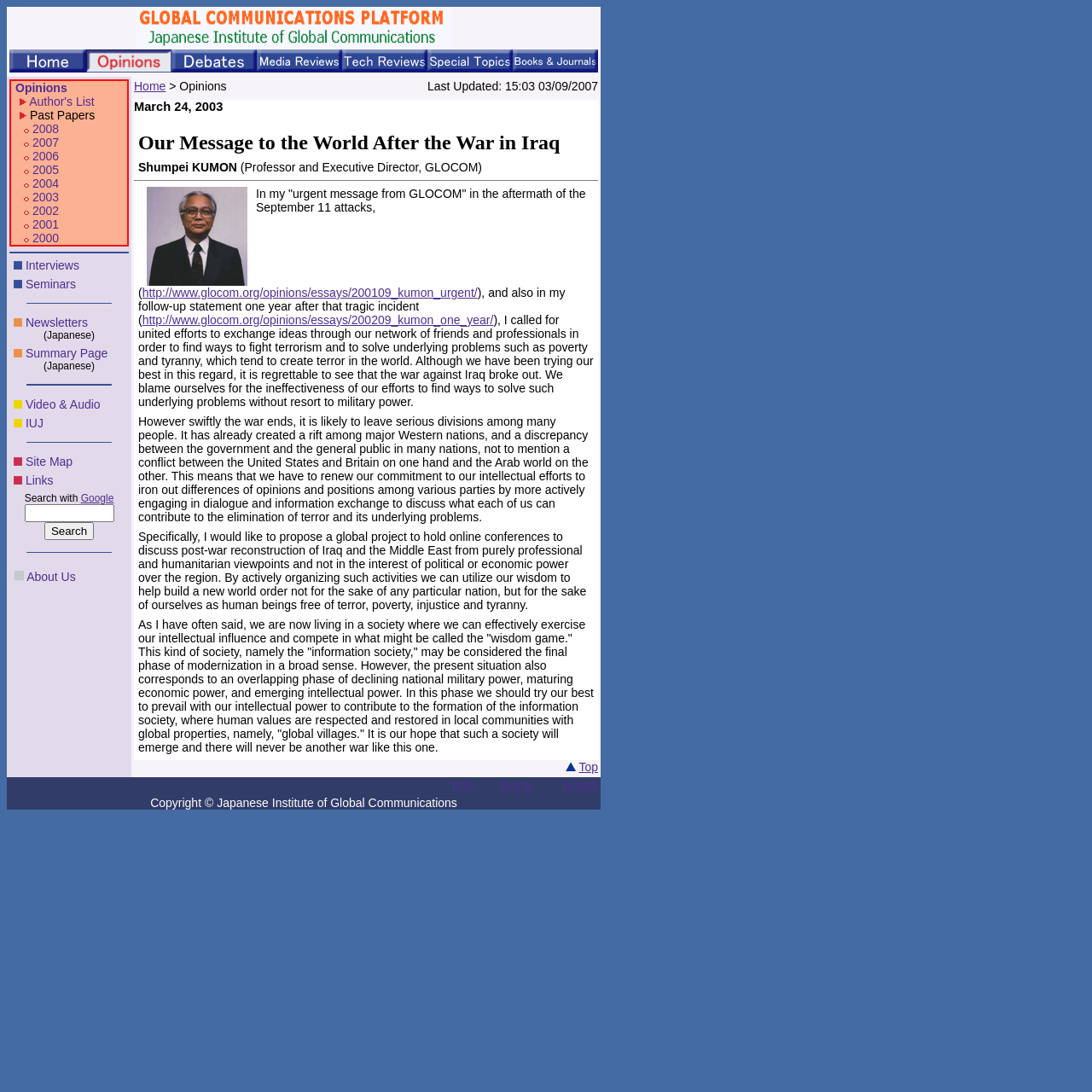Answer the question in one word or a short phrase:
What is the name of the platform?

GLOCOM Platform